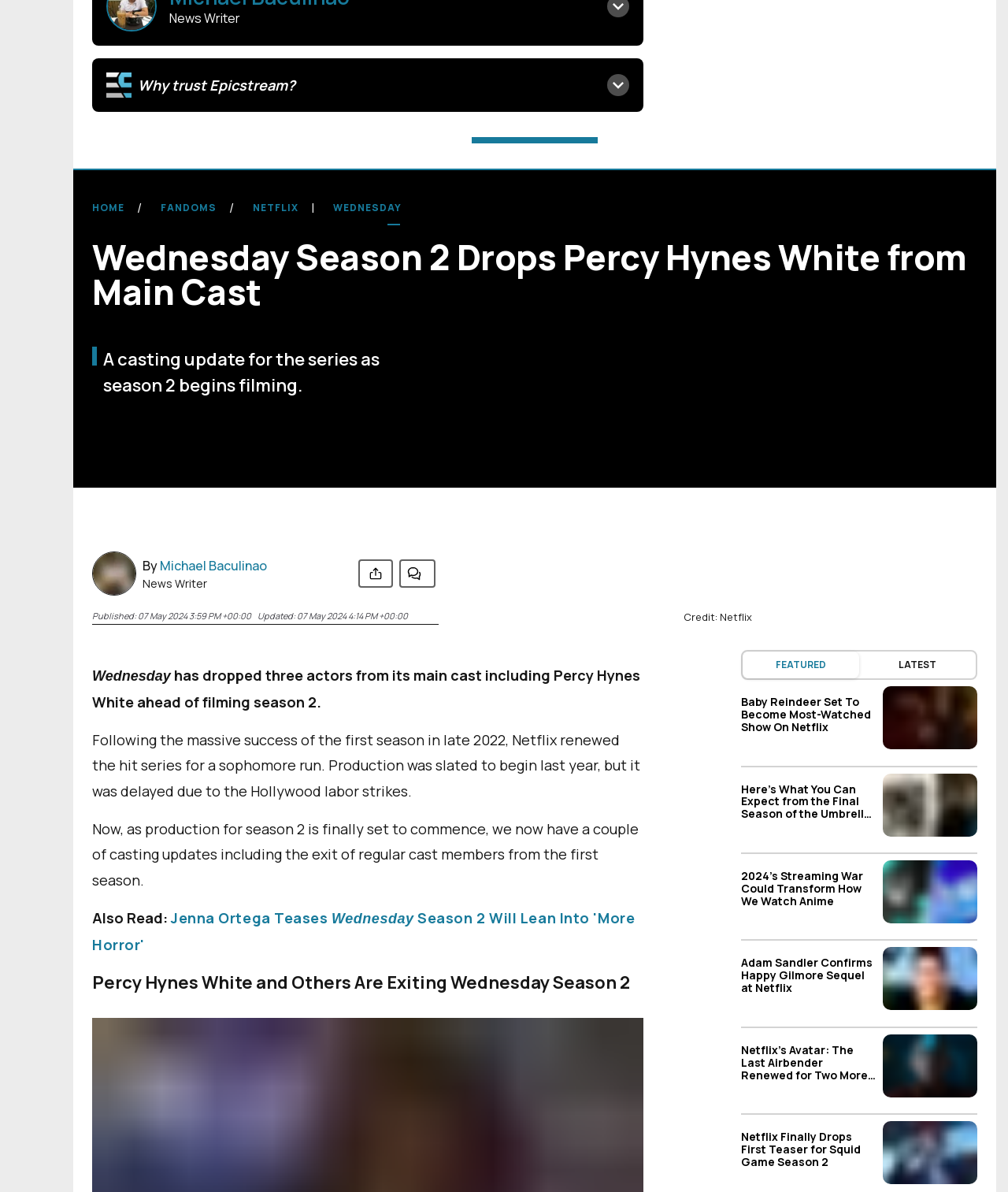Locate the bounding box coordinates of the clickable element to fulfill the following instruction: "Read the news about 'Baby Reindeer Set To Become Most-Watched Show On Netflix'". Provide the coordinates as four float numbers between 0 and 1 in the format [left, top, right, bottom].

[0.735, 0.57, 0.97, 0.642]